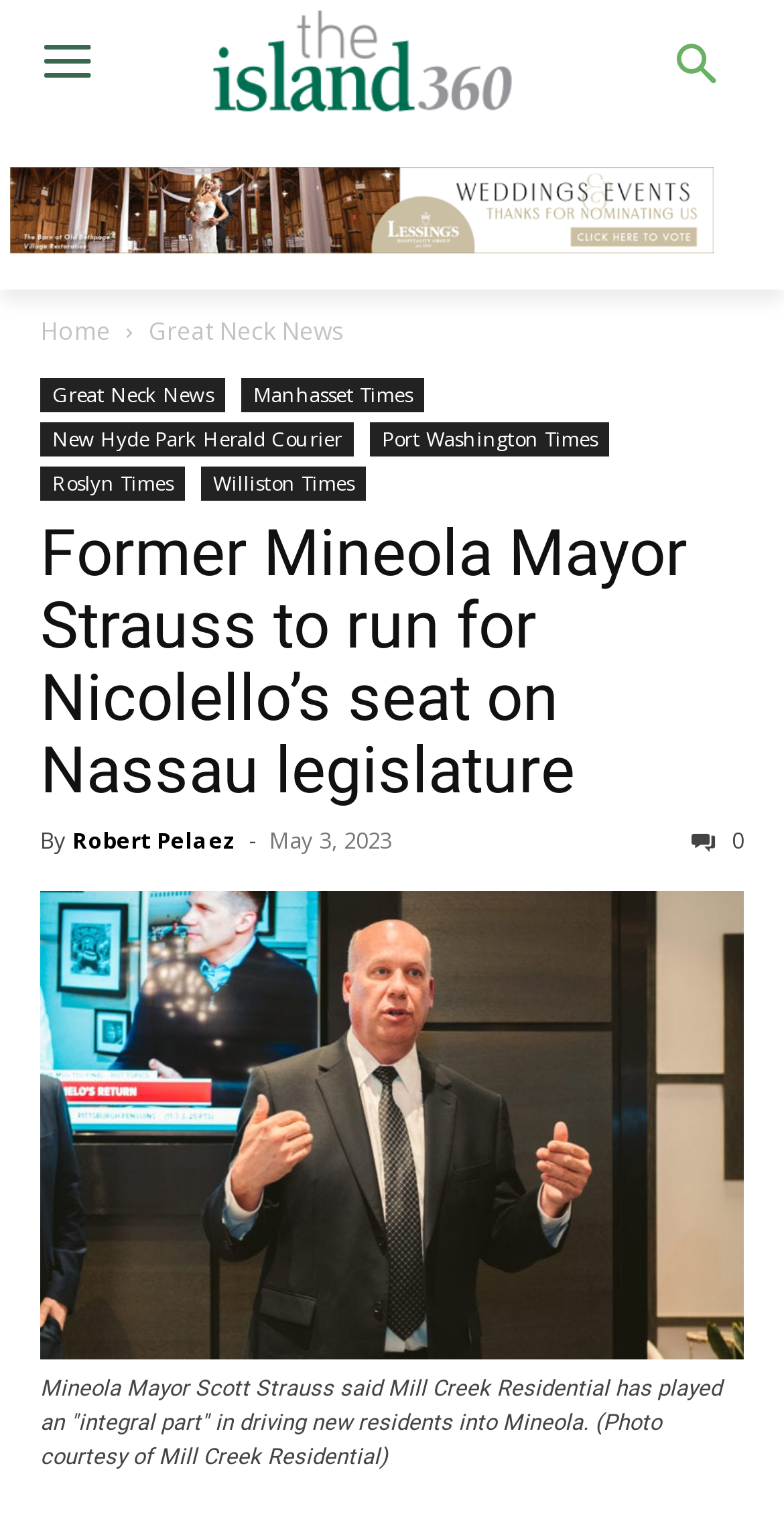Locate the UI element that matches the description aria-label="LES_BlankSlate_DigitalAd728x90_032224" in the webpage screenshot. Return the bounding box coordinates in the format (top-left x, top-left y, bottom-right x, bottom-right y), with values ranging from 0 to 1.

[0.013, 0.109, 0.91, 0.166]